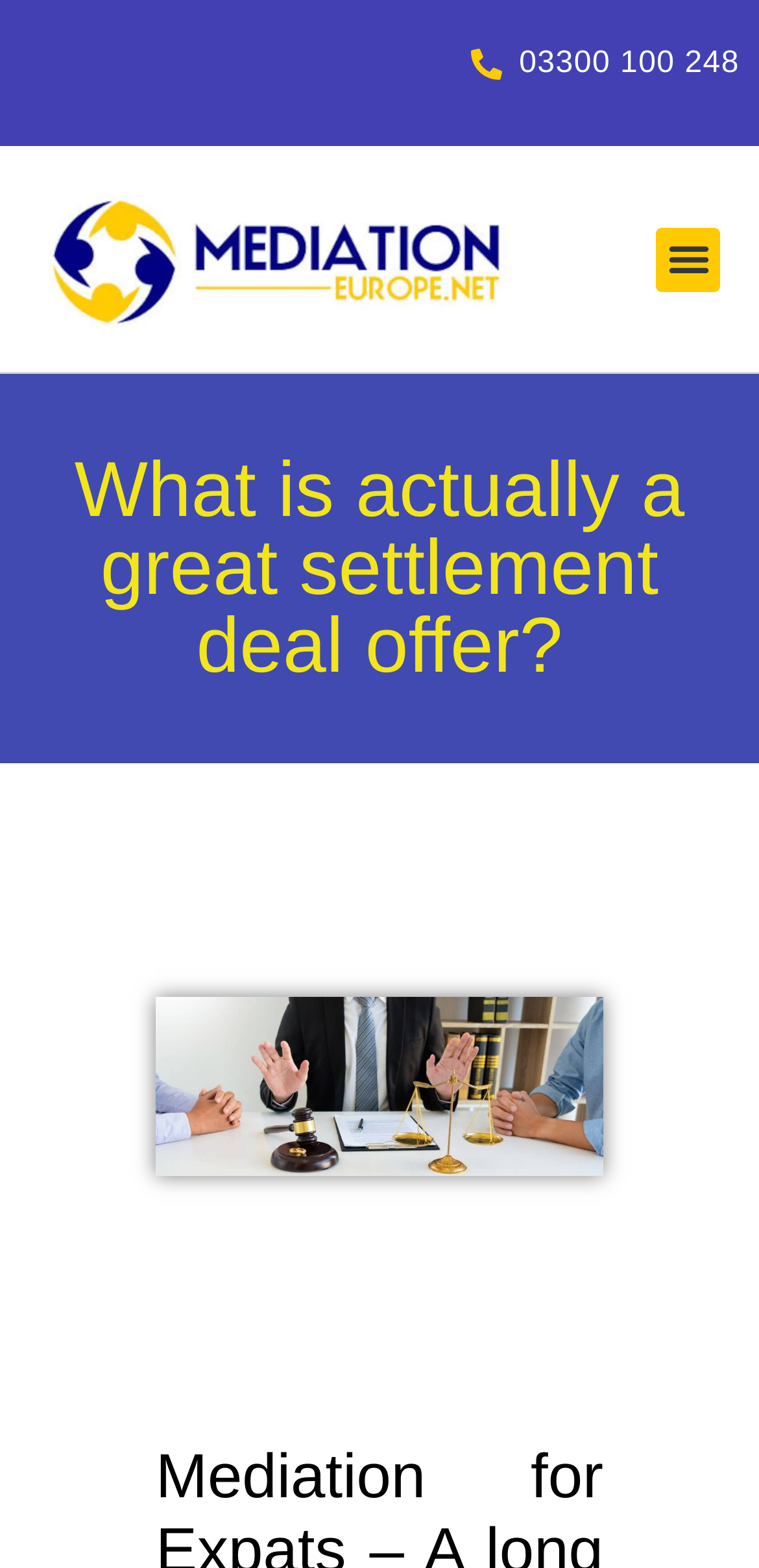Extract the bounding box coordinates for the HTML element that matches this description: "Menu". The coordinates should be four float numbers between 0 and 1, i.e., [left, top, right, bottom].

[0.864, 0.145, 0.949, 0.186]